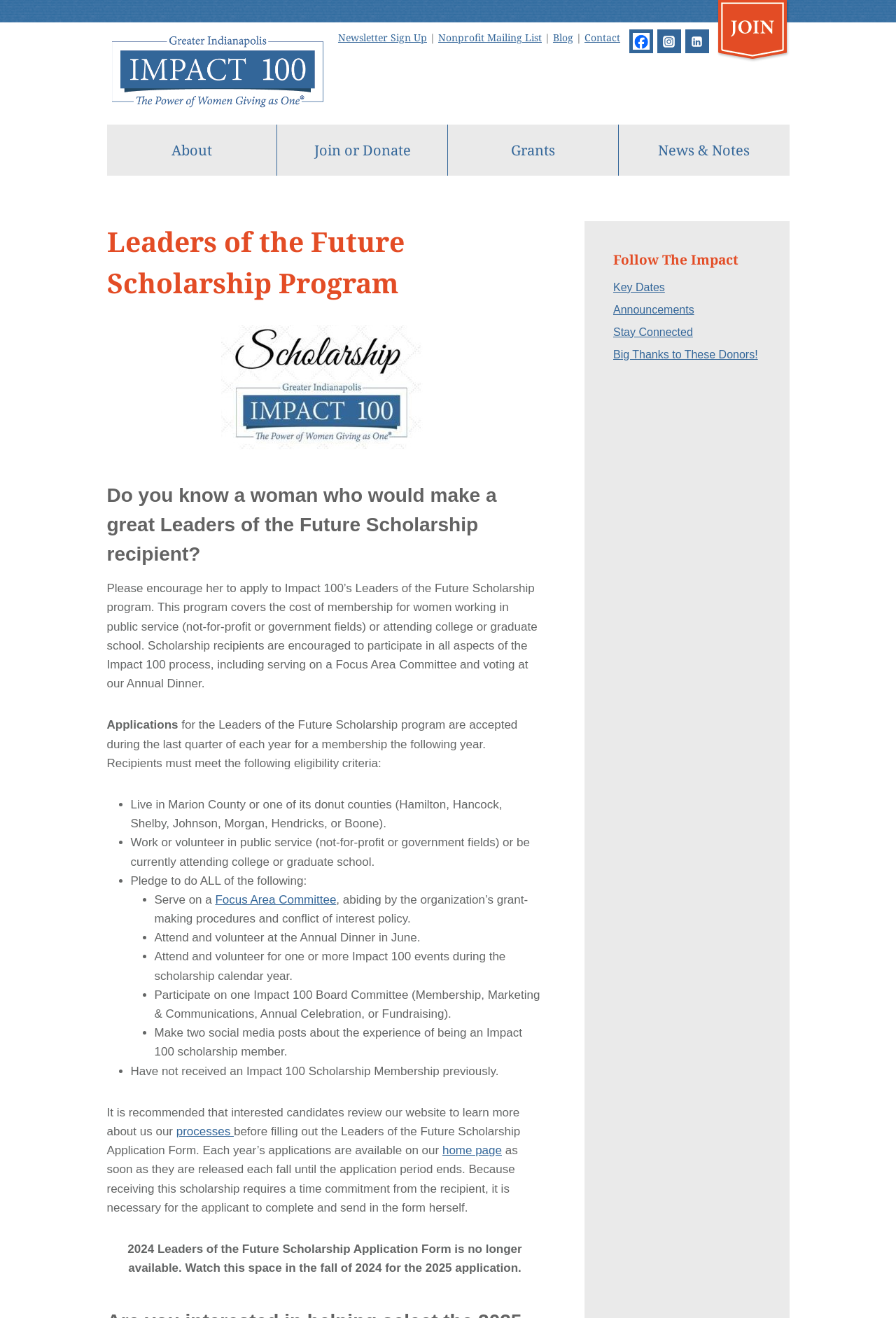What is the name of the scholarship program?
Answer the question with as much detail as you can, using the image as a reference.

The question asks for the name of the scholarship program. By looking at the webpage, we can see that the heading 'Leaders of the Future Scholarship Program' is present, which indicates that the name of the scholarship program is 'Leaders of the Future Scholarship'.